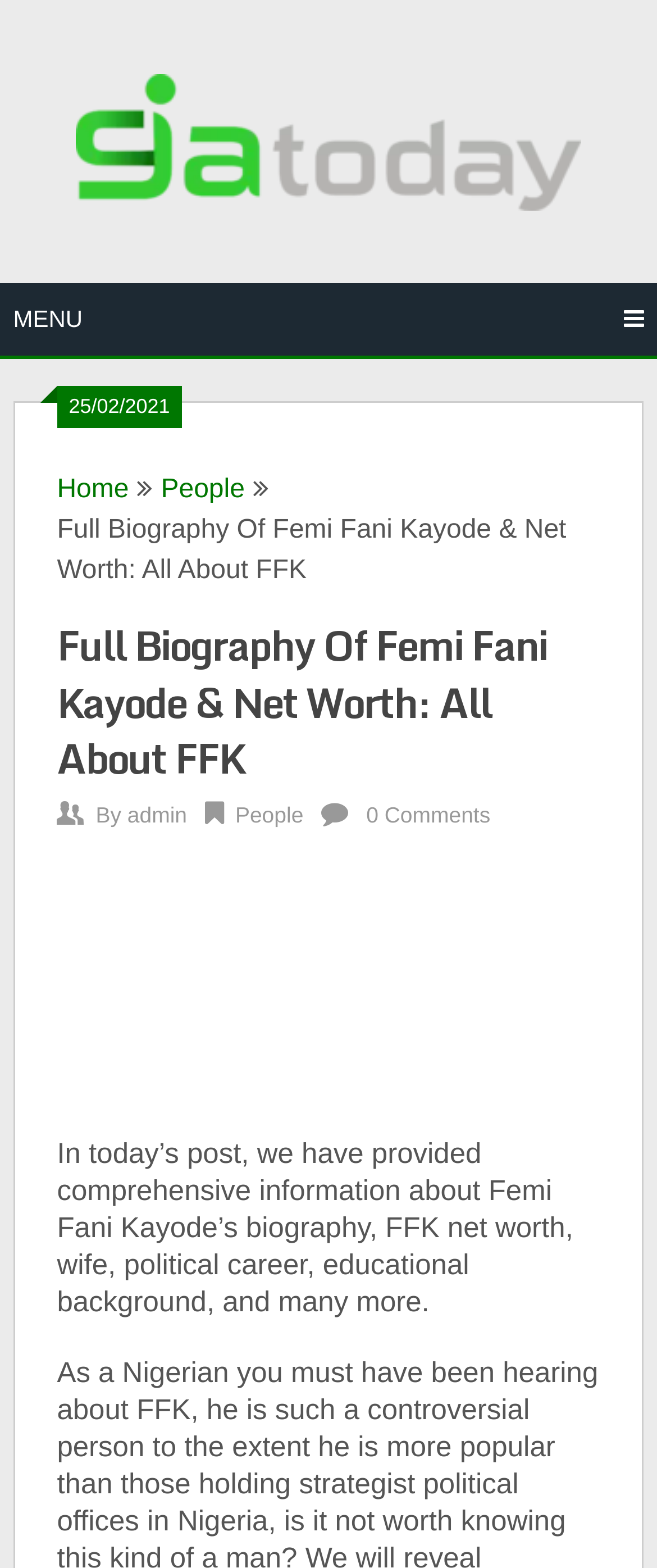Determine the bounding box coordinates for the clickable element to execute this instruction: "Read about People". Provide the coordinates as four float numbers between 0 and 1, i.e., [left, top, right, bottom].

[0.245, 0.303, 0.373, 0.321]